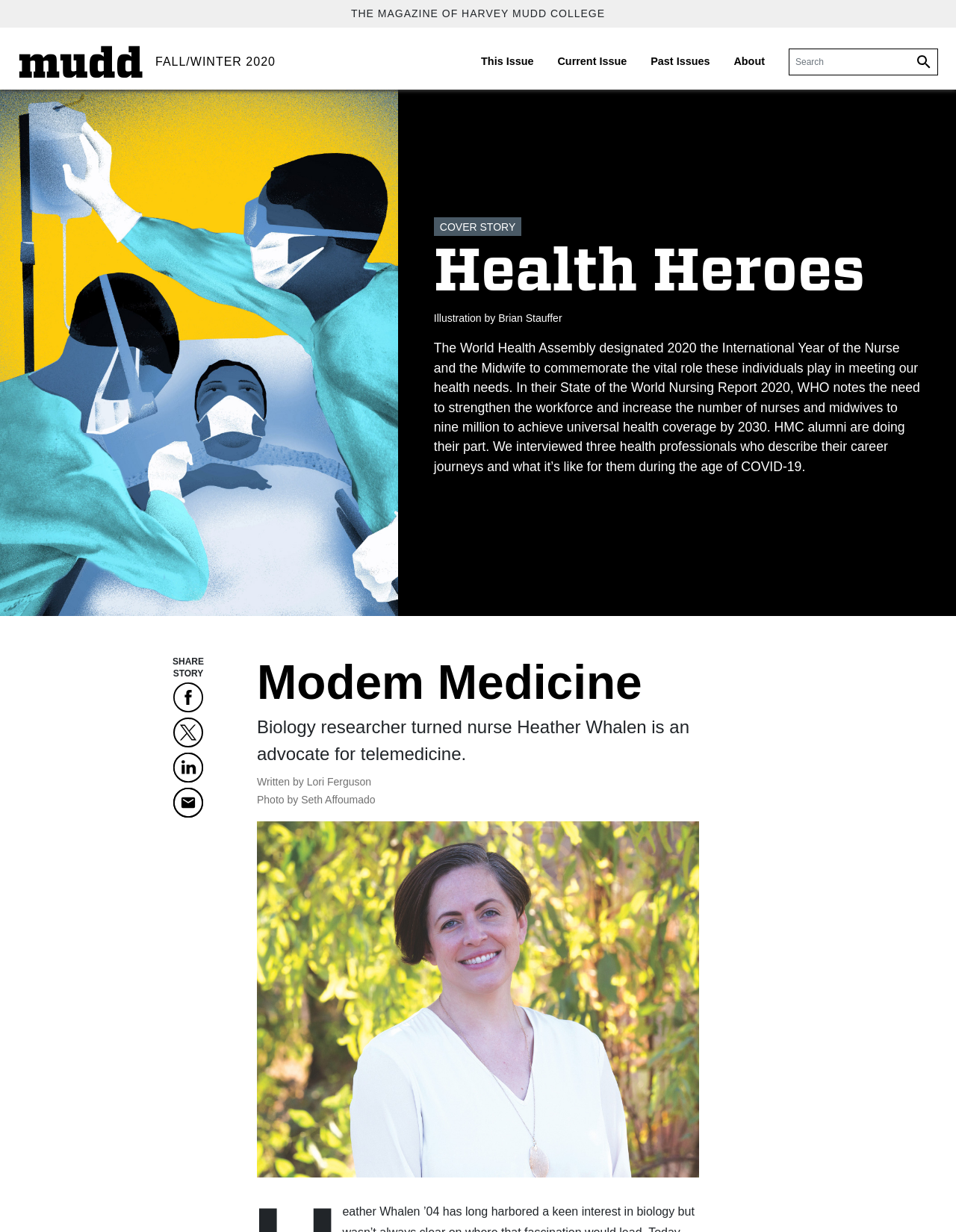Locate the bounding box coordinates of the element that should be clicked to fulfill the instruction: "View the image of Heather Whalen".

[0.269, 0.667, 0.731, 0.956]